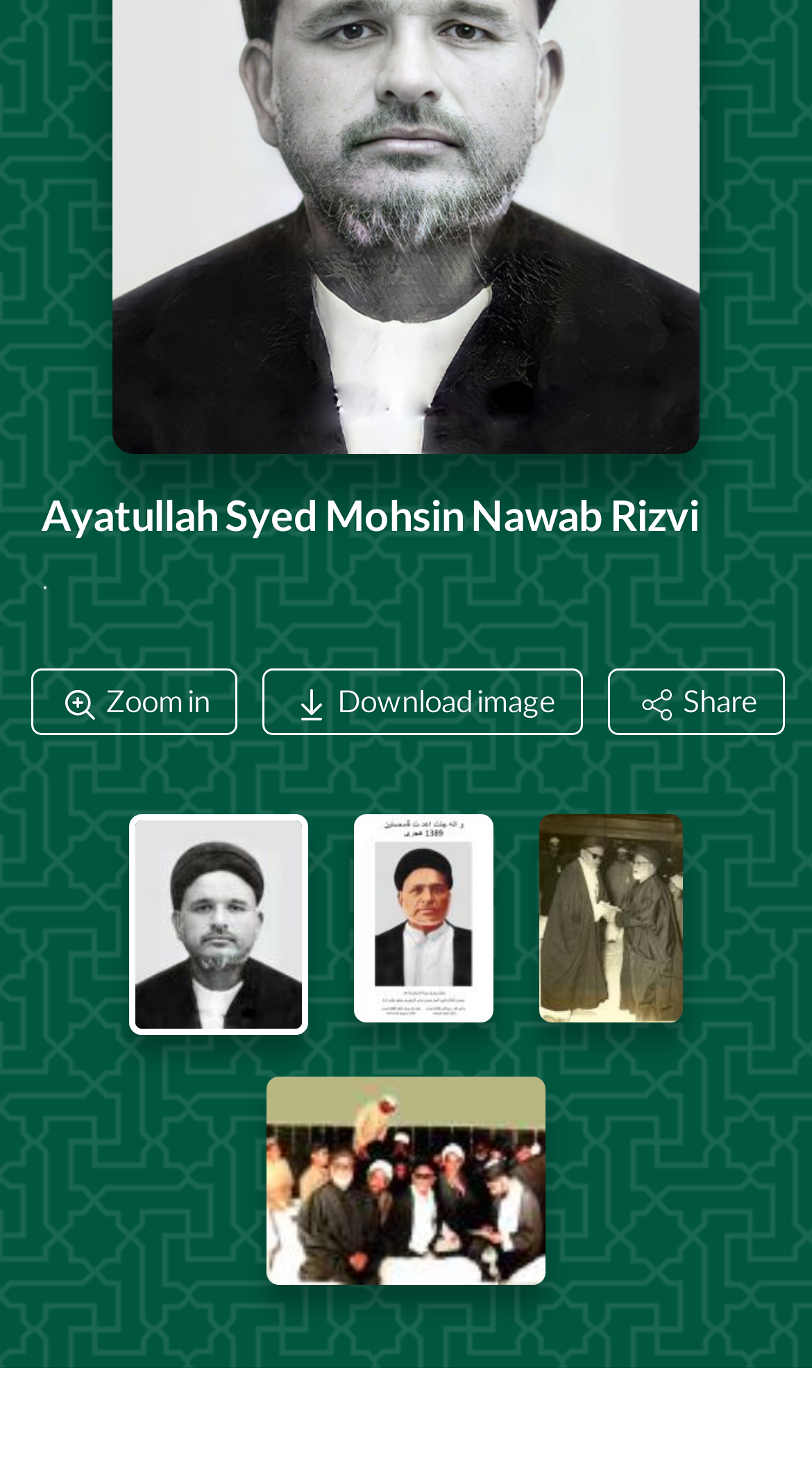Give a one-word or short phrase answer to the question: 
What is the name of the person in the images?

Ayatullah Syed Mohsin Nawab Rizvi